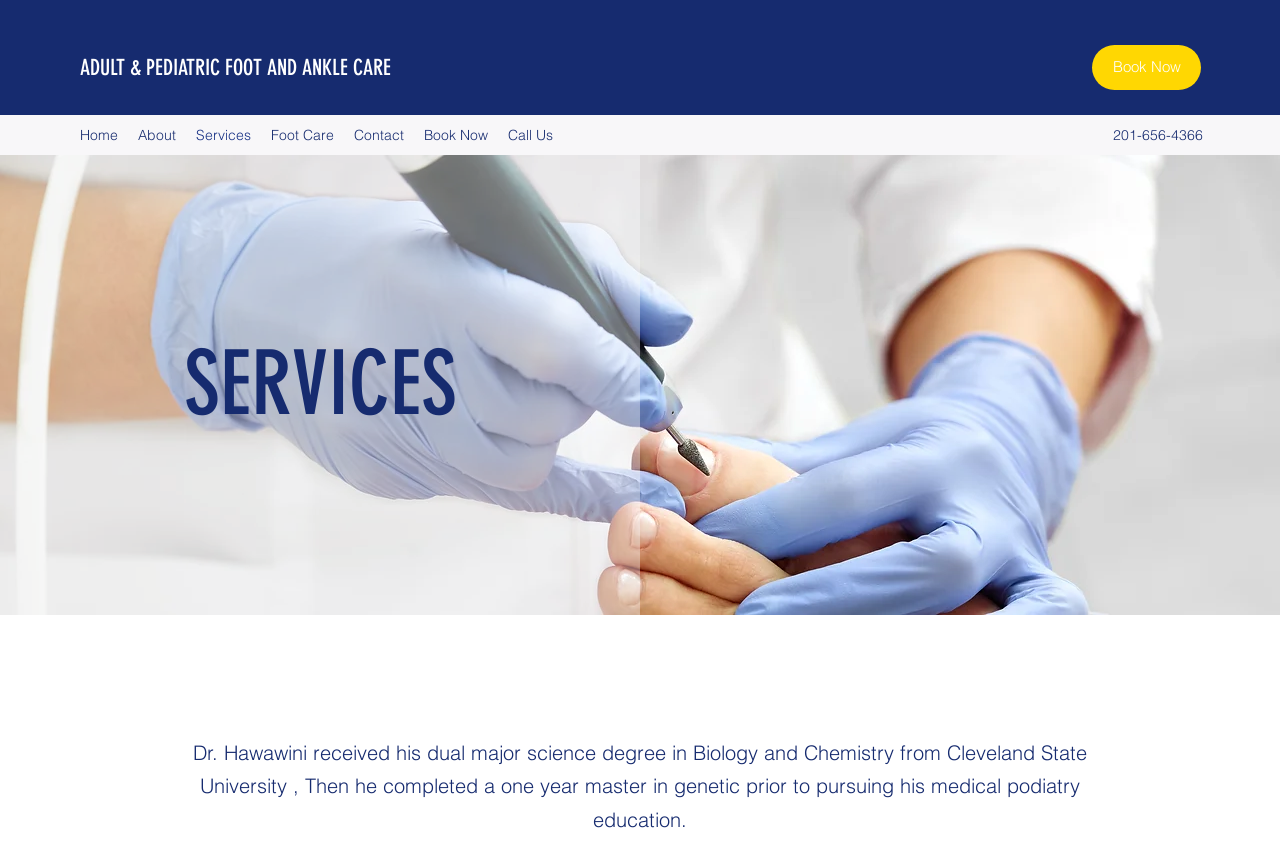Describe the entire webpage, focusing on both content and design.

The webpage is about adult and pediatric foot and ankle care services. At the top, there is a prominent link "ADULT & PEDIATRIC FOOT AND ANKLE CARE" followed by a "Book Now" link on the right side. Below these links, there is a navigation menu labeled "Site" that contains links to "Home", "About", "Services", "Foot Care", "Contact", "Book Now", and "Call Us". 

On the top right corner, there is a phone number "201-656-4366" displayed. Below the navigation menu, there is a large image that spans the entire width of the page. 

The main content of the page is divided into two sections. The first section has a heading "SERVICES" and is located above the image. The second section, located below the image, has a heading that describes Dr. Hawawini's educational background in biology, chemistry, and podiatry.